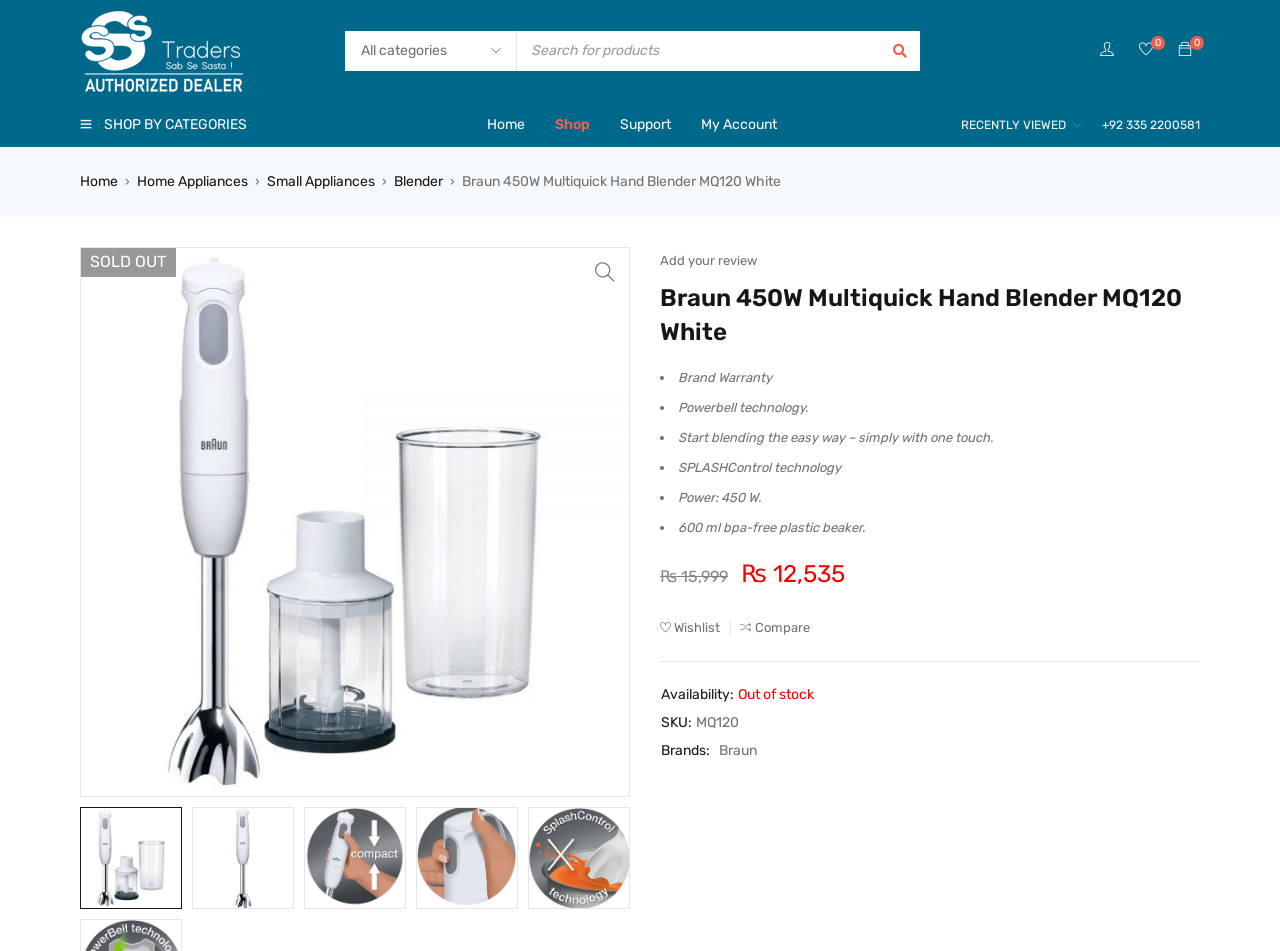Elaborate on the information and visuals displayed on the webpage.

This webpage is about a product, specifically the Braun 450W Multiquick Hand Blender MQ120 White, sold by SSS Traders, an electronics dealer. At the top, there is a logo of SSS Traders, a search bar, and a few icons for navigation. Below that, there are links to different categories, including Home, Shop, Support, and My Account.

The main content of the page is about the product, with a large image of the blender on the left side. On the right side, there is a heading with the product name, followed by a list of features, including brand warranty, powerbell technology, and splash control technology. The product's power and capacity are also listed.

Below the features, there is a section with the product's price, which is ₹12,535. There are also links to add the product to a wishlist or compare it with other products. The availability of the product is listed as out of stock. Additionally, there is information about the product's SKU and brand.

At the bottom of the page, there are five small images, possibly related to the product or the seller. Overall, the page is focused on providing detailed information about the Braun 450W Multiquick Hand Blender MQ120 White and facilitating purchases.